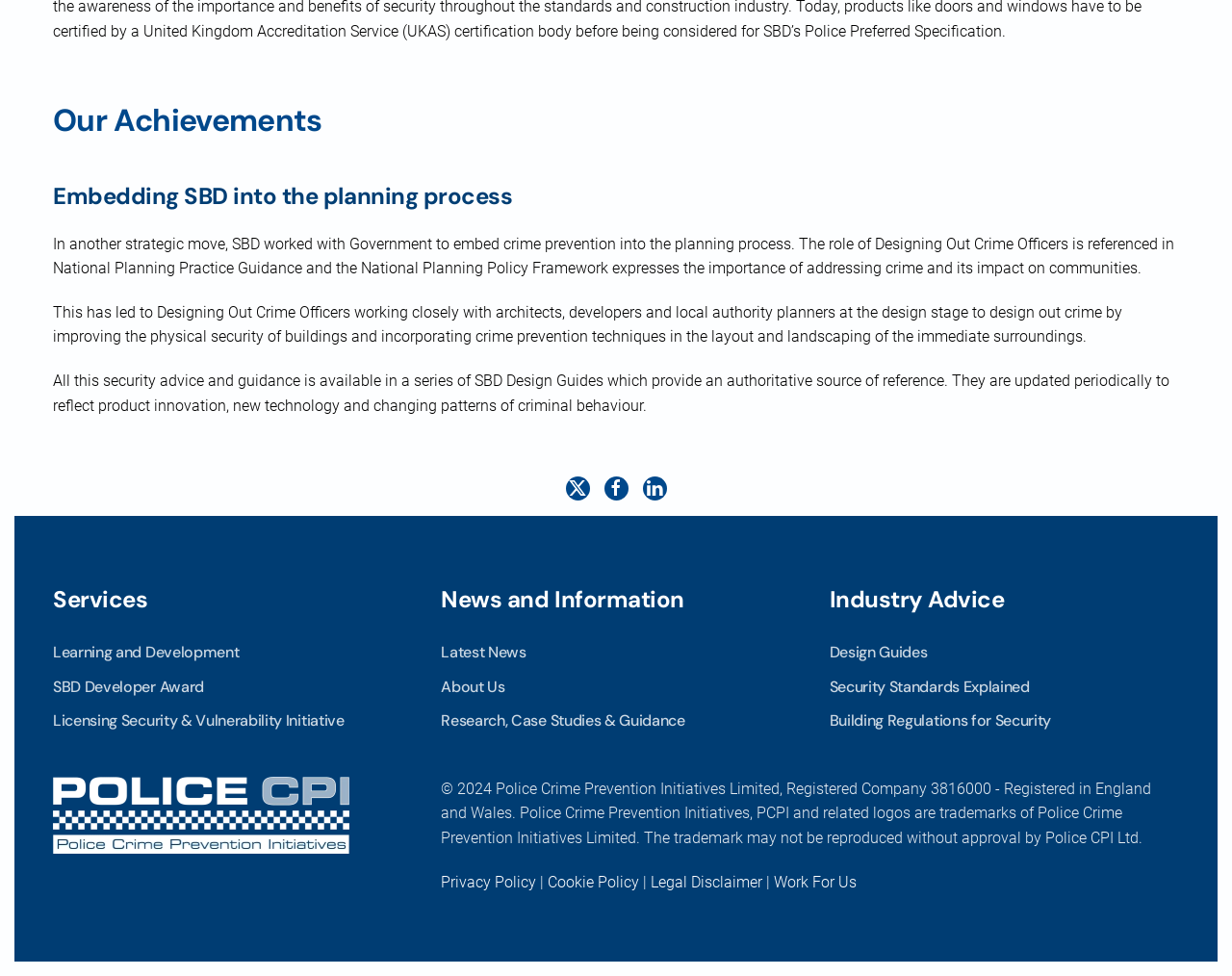Answer in one word or a short phrase: 
What type of resources are available on the webpage?

Guides and advice